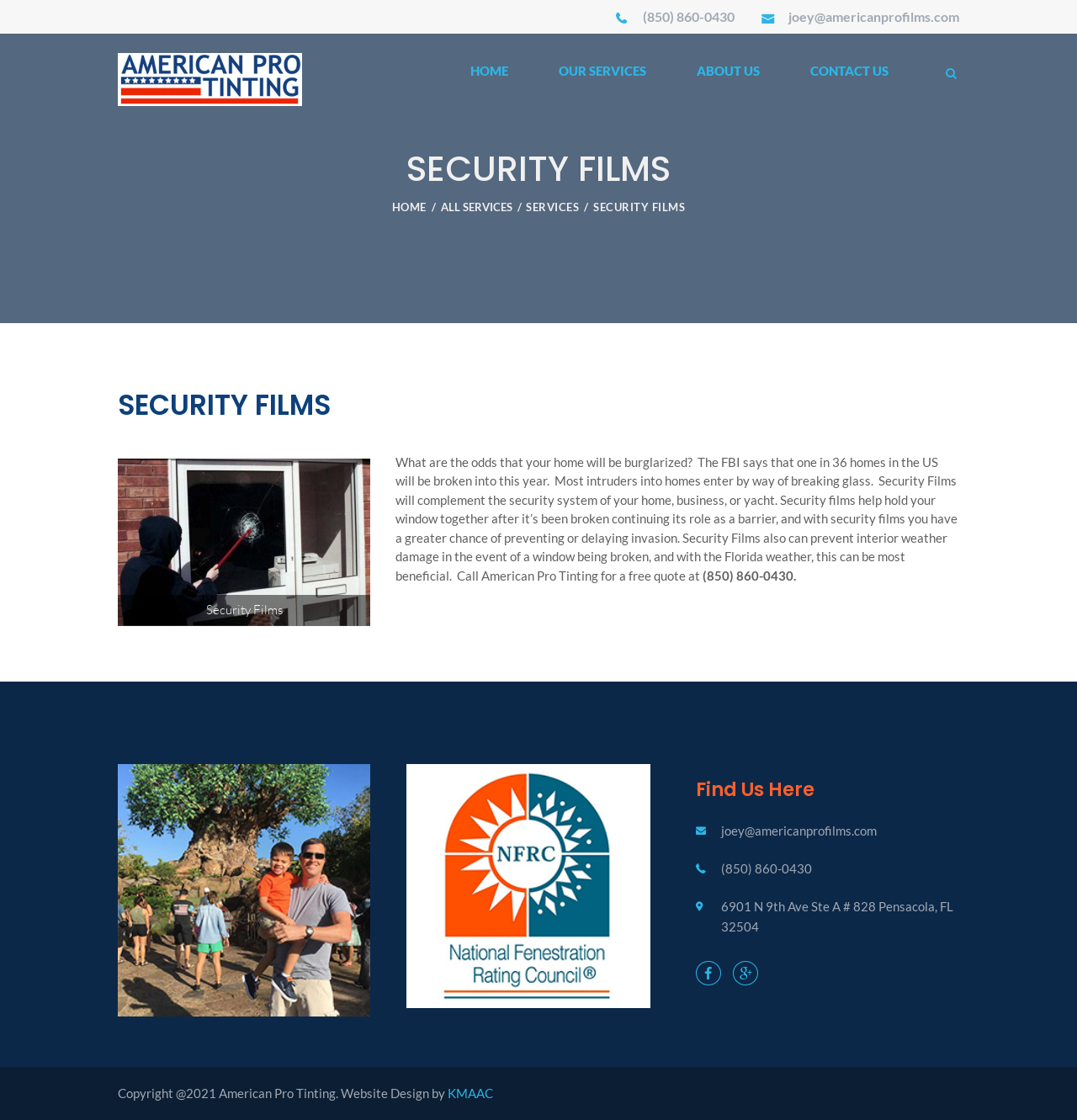Locate the bounding box coordinates of the element that should be clicked to fulfill the instruction: "Get a 'password manager'".

None